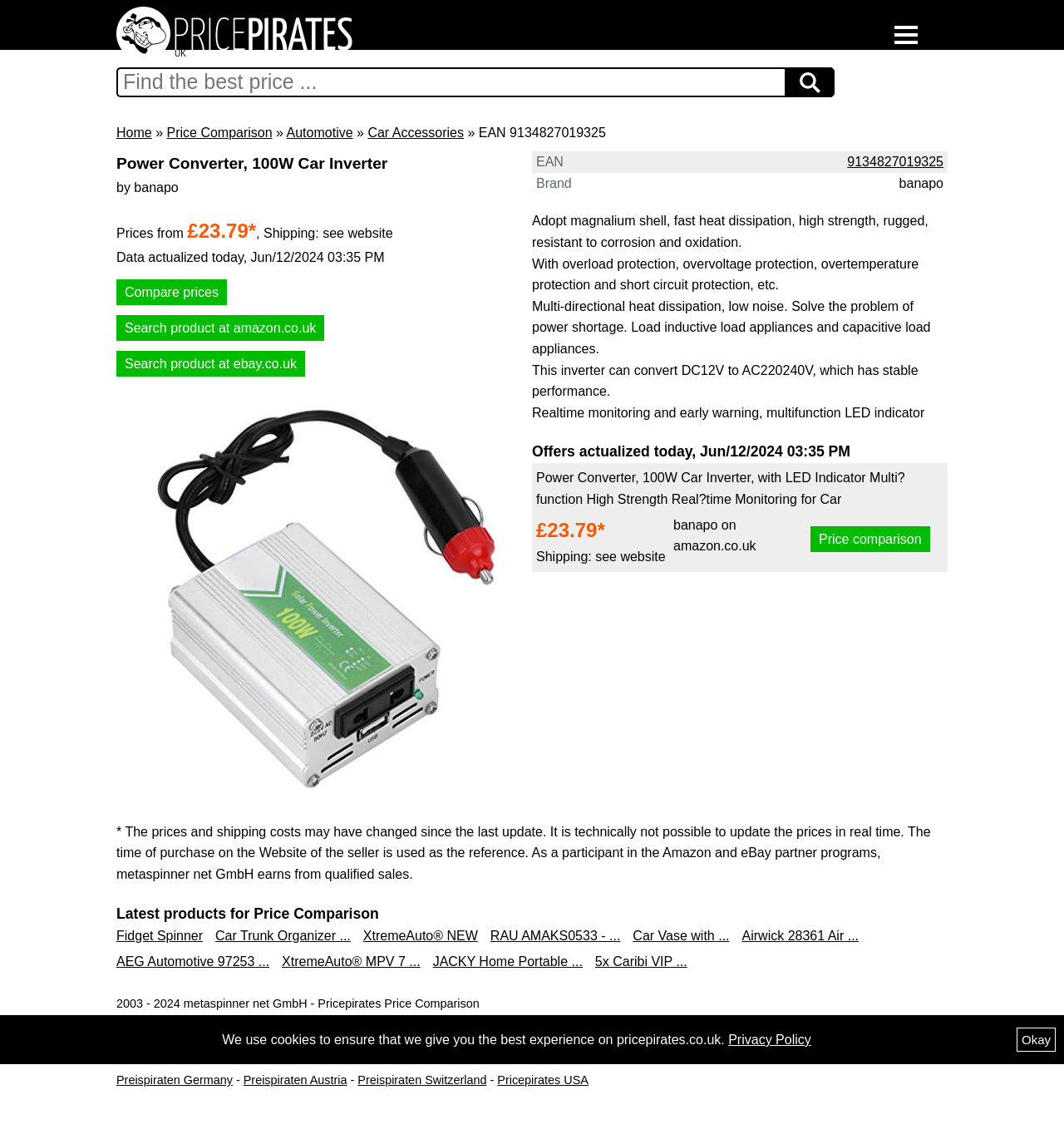Can you identify the bounding box coordinates of the clickable region needed to carry out this instruction: 'View product image'? The coordinates should be four float numbers within the range of 0 to 1, stated as [left, top, right, bottom].

[0.109, 0.691, 0.492, 0.703]